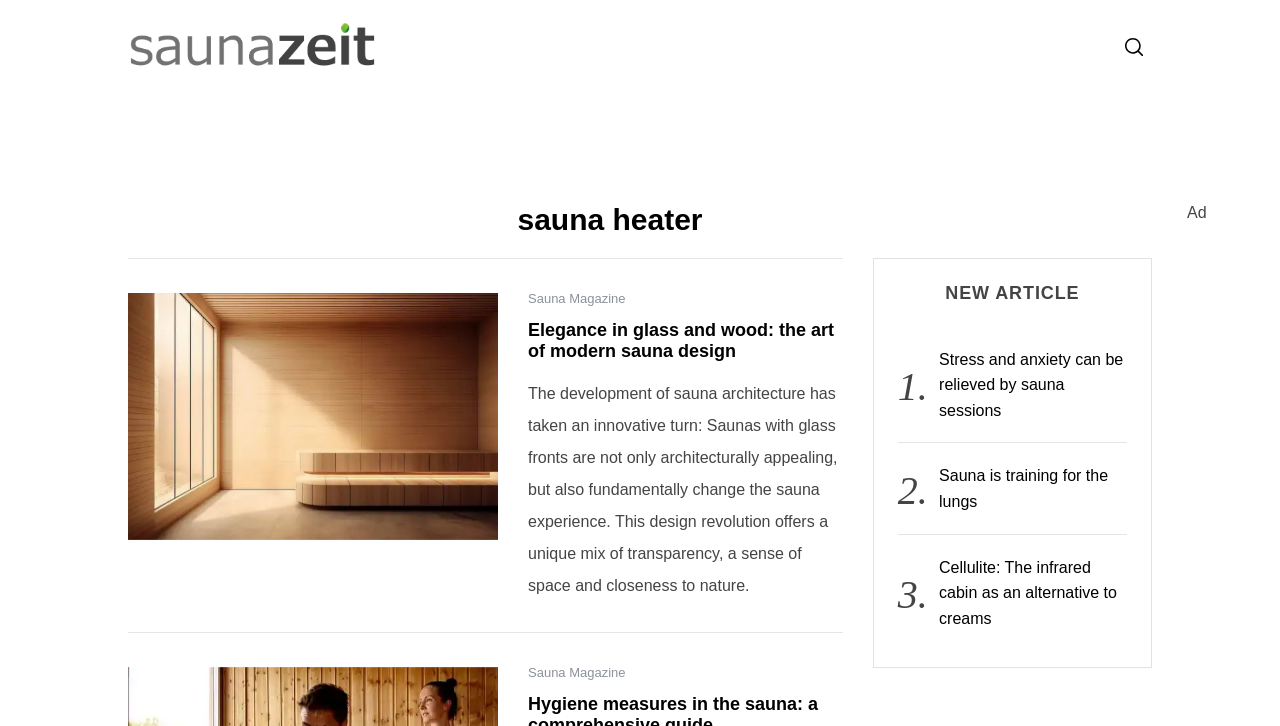Kindly determine the bounding box coordinates for the area that needs to be clicked to execute this instruction: "Click on the 'Home' link".

[0.166, 0.112, 0.221, 0.194]